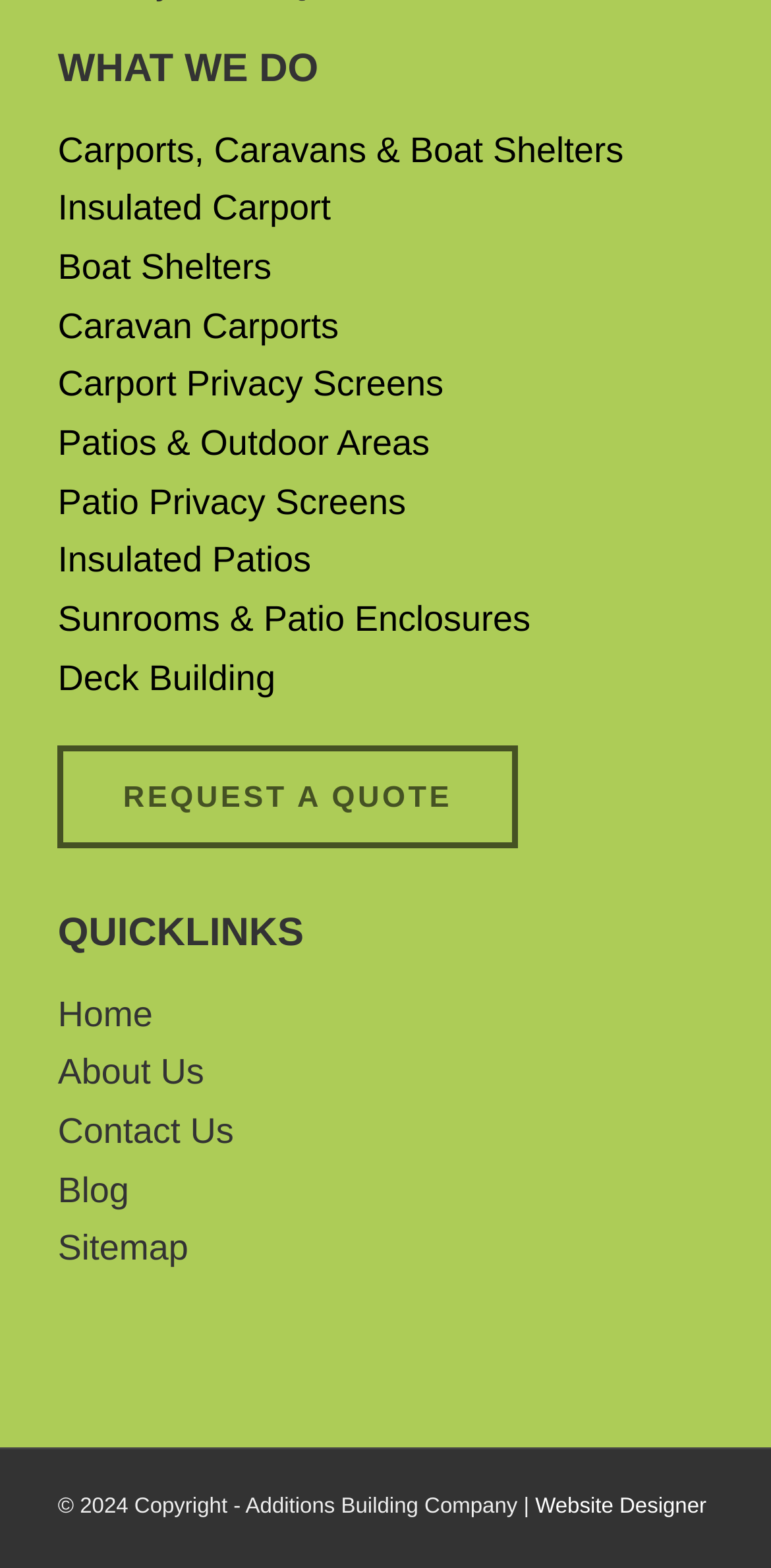Provide the bounding box coordinates of the HTML element this sentence describes: "Request a Quote". The bounding box coordinates consist of four float numbers between 0 and 1, i.e., [left, top, right, bottom].

[0.075, 0.475, 0.671, 0.541]